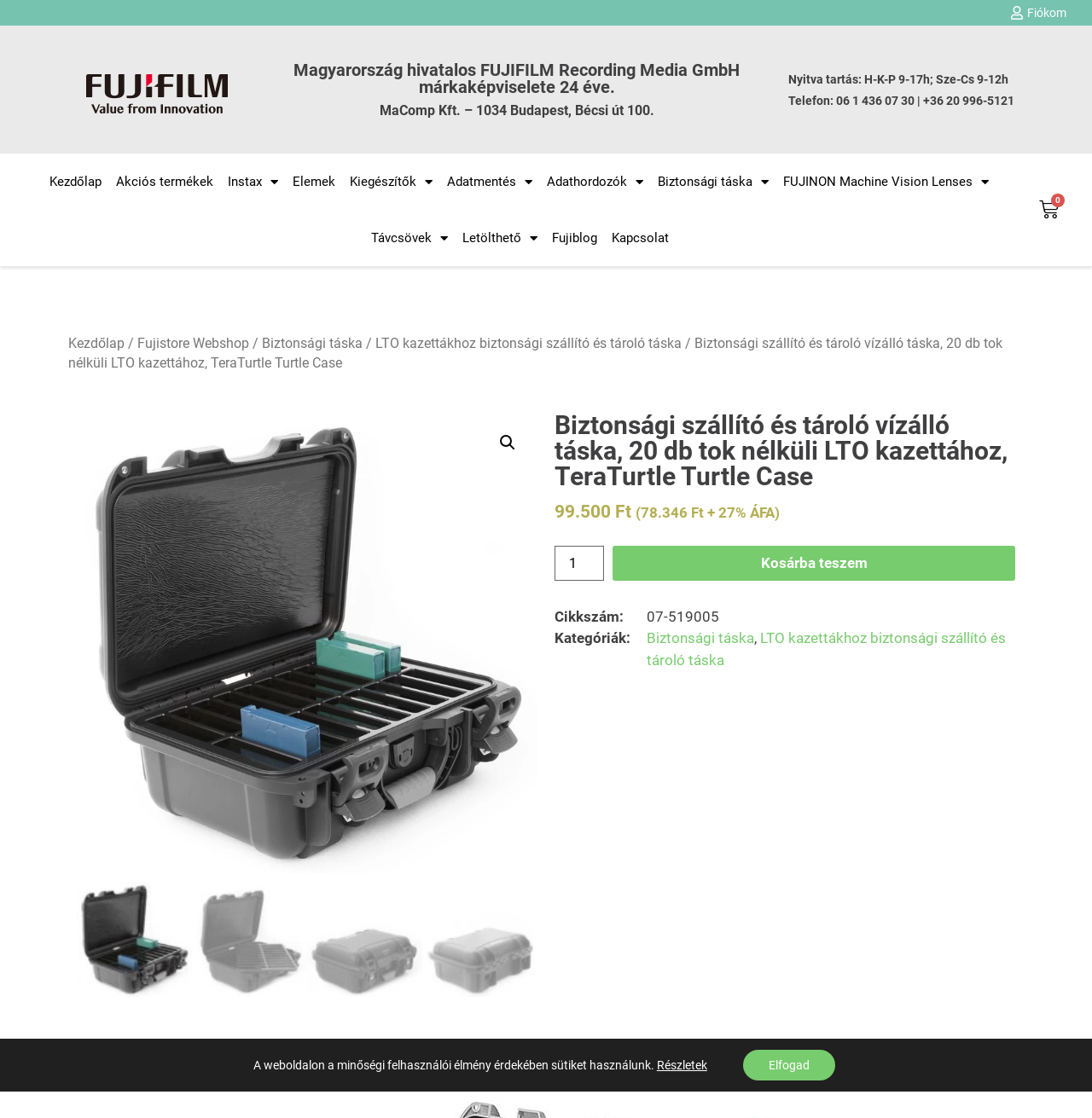What is the warranty period of the product?
Based on the image, respond with a single word or phrase.

Lifetime